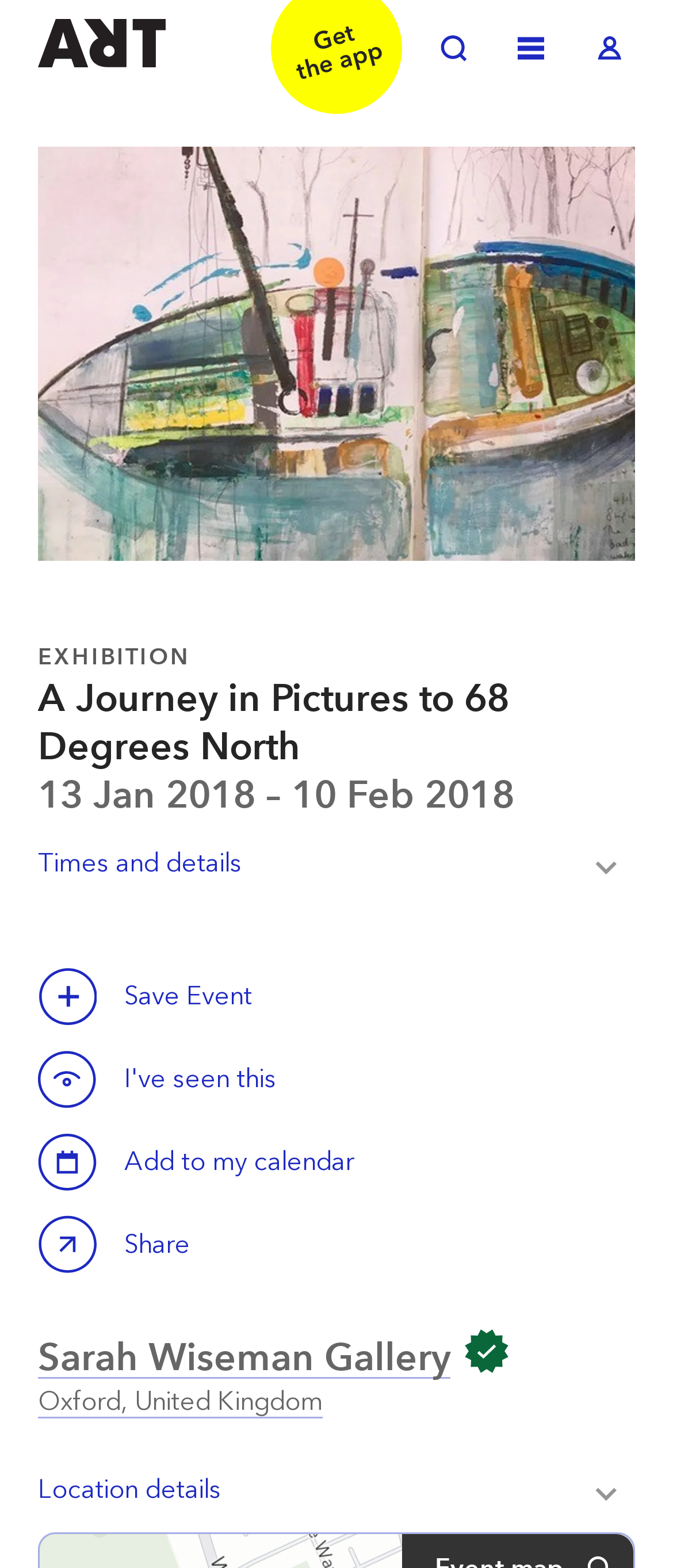Locate the bounding box coordinates of the clickable area needed to fulfill the instruction: "Toggle search".

[0.636, 0.015, 0.713, 0.048]